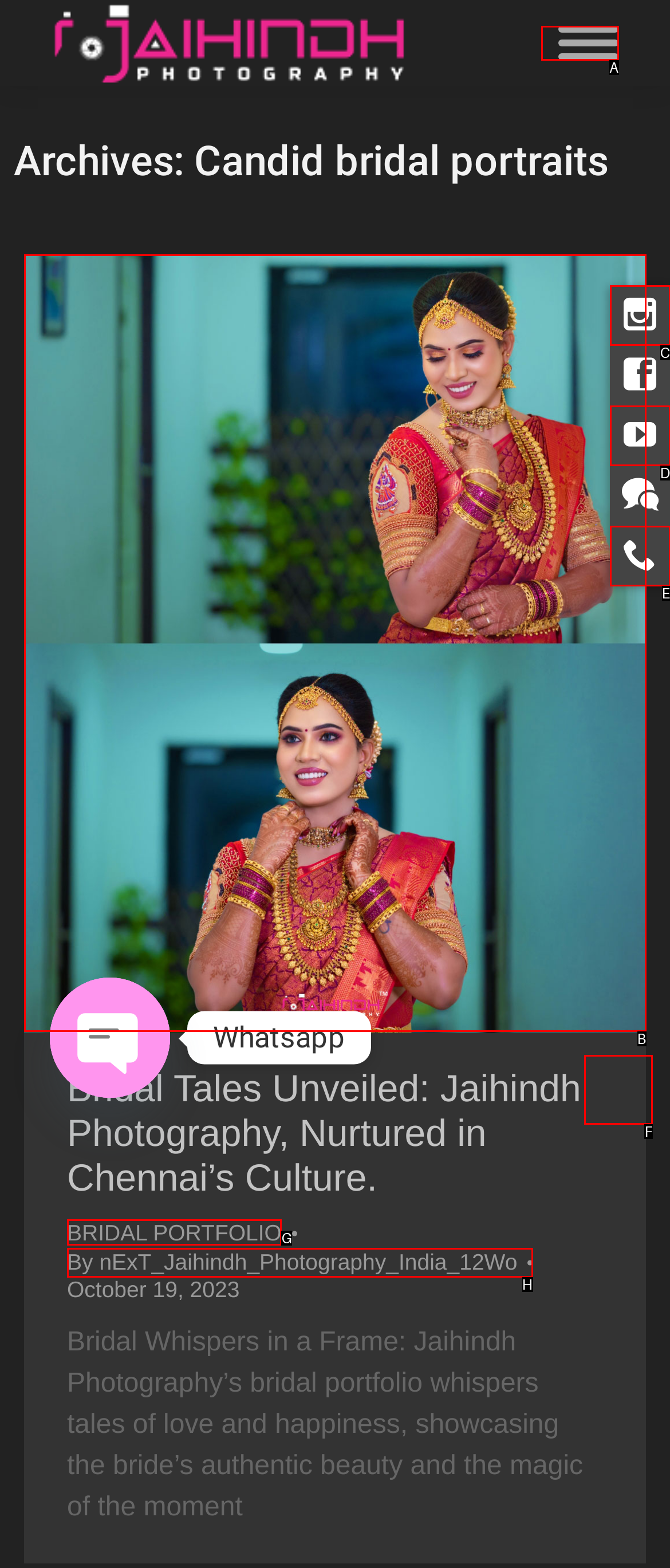Pick the right letter to click to achieve the task: Go to top of the page
Answer with the letter of the correct option directly.

F